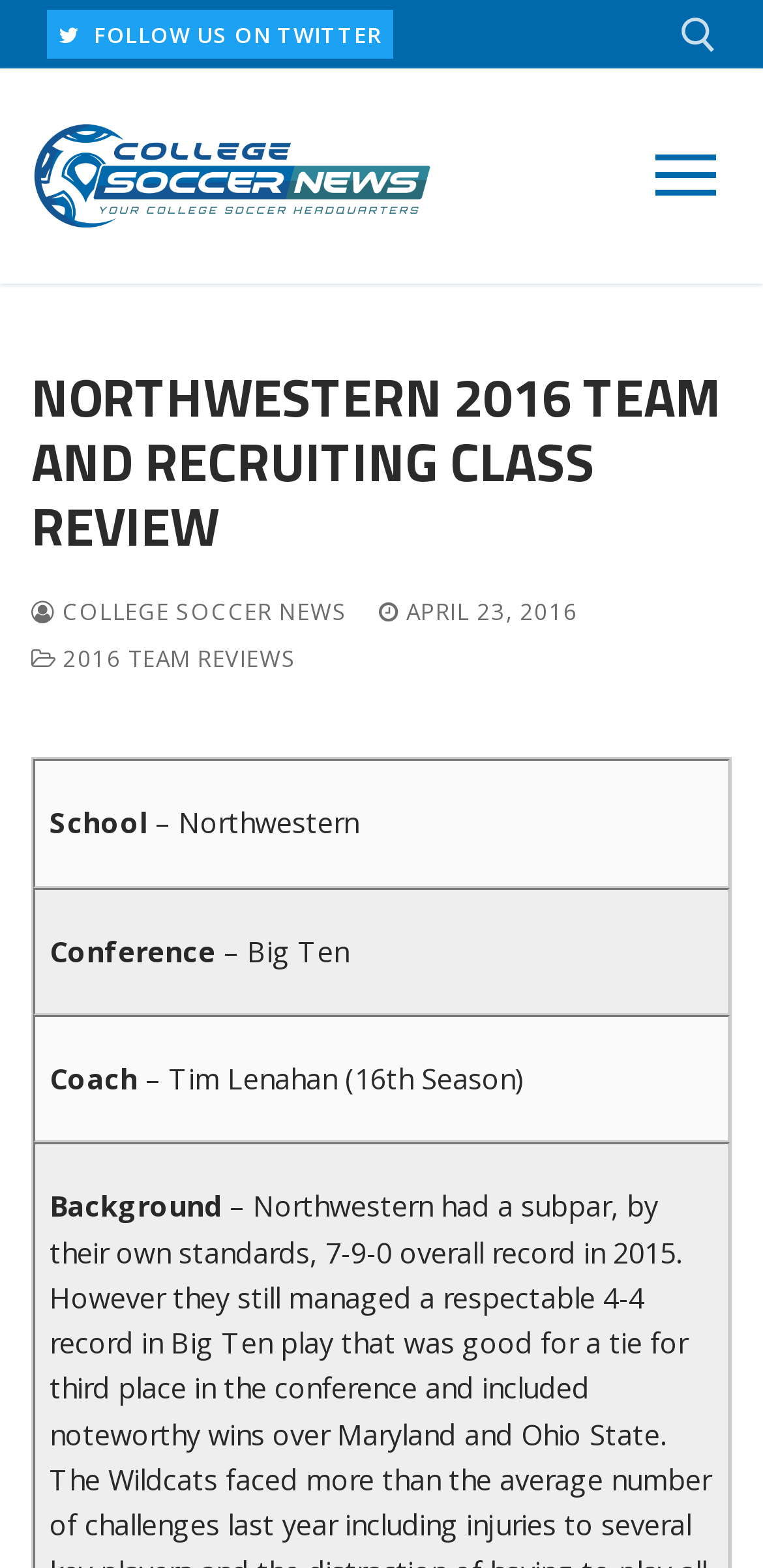What is the name of the website?
Based on the visual content, answer with a single word or a brief phrase.

College Soccer News